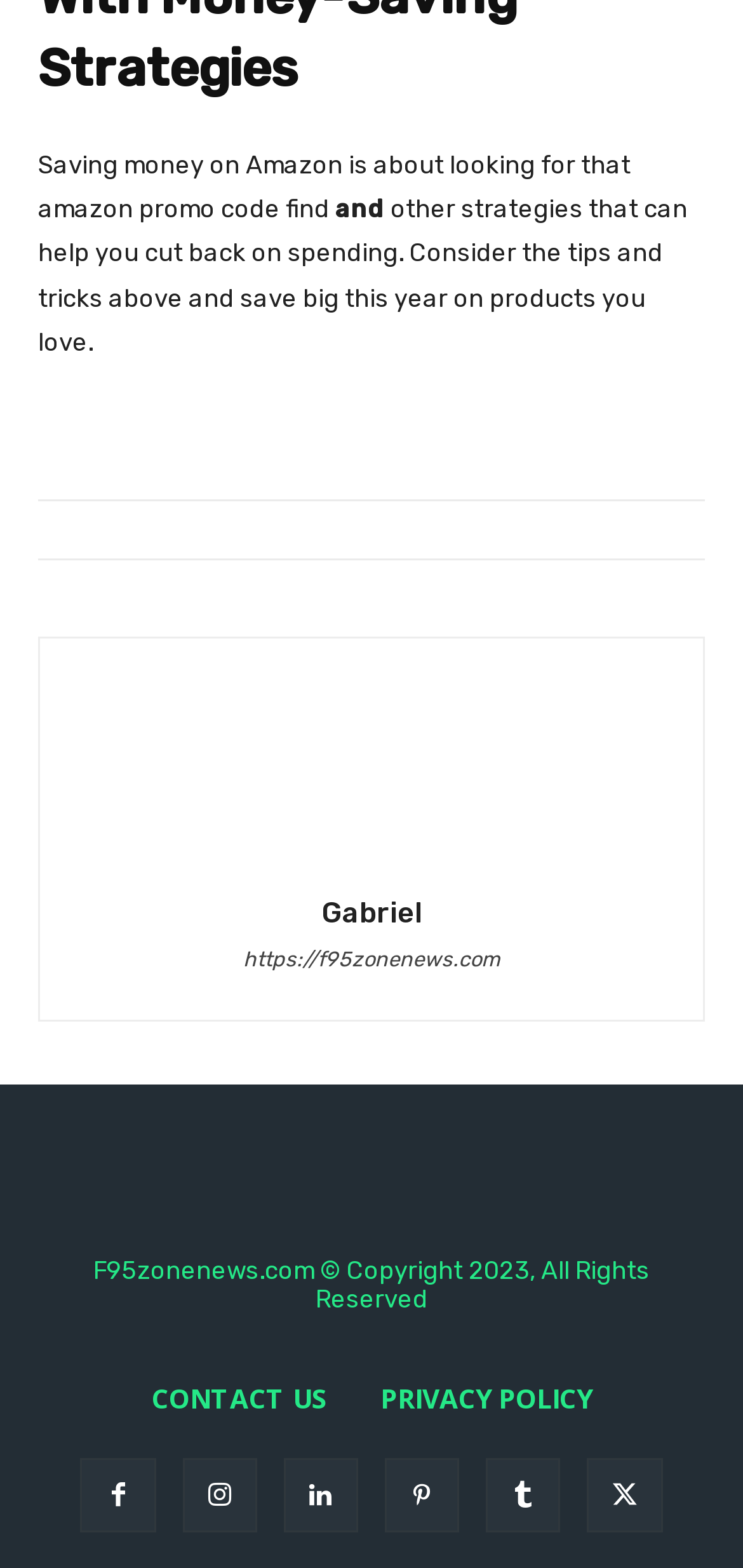Determine the bounding box coordinates for the clickable element to execute this instruction: "Click on Live Result SGP". Provide the coordinates as four float numbers between 0 and 1, i.e., [left, top, right, bottom].

None